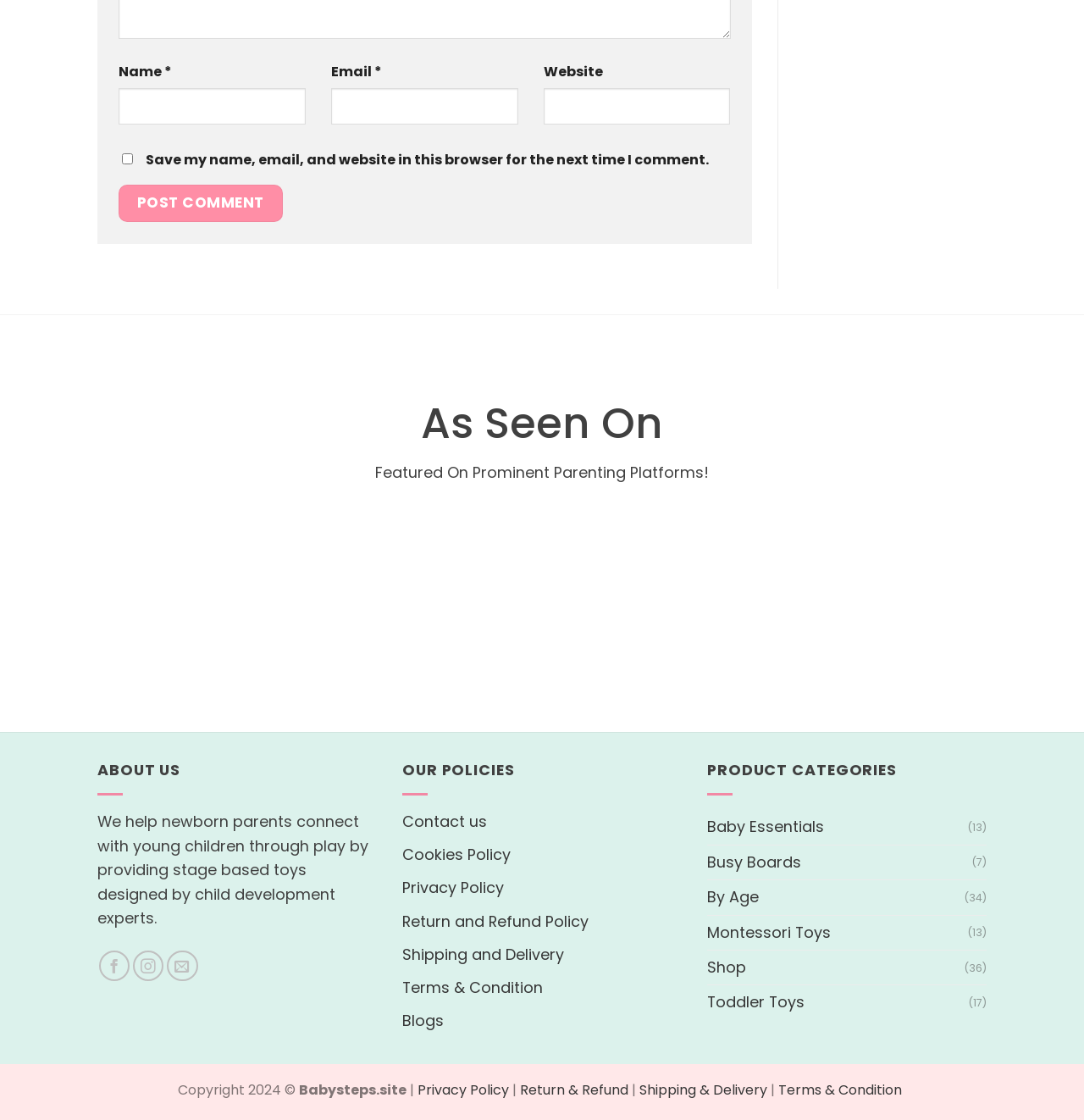Determine the bounding box coordinates of the clickable area required to perform the following instruction: "Enter your name". The coordinates should be represented as four float numbers between 0 and 1: [left, top, right, bottom].

[0.109, 0.079, 0.282, 0.112]